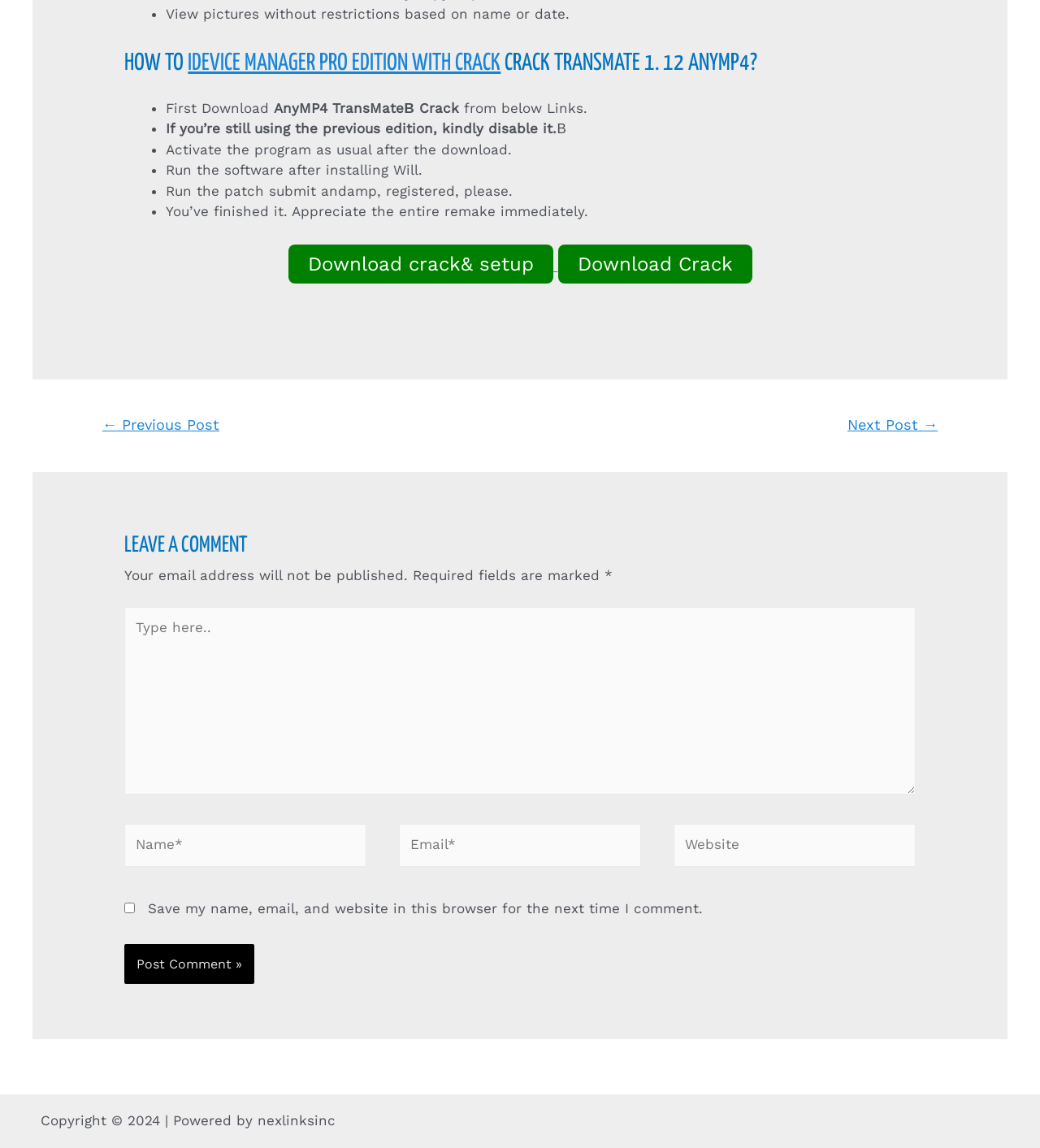Answer briefly with one word or phrase:
What is the copyright year mentioned on the webpage?

2024